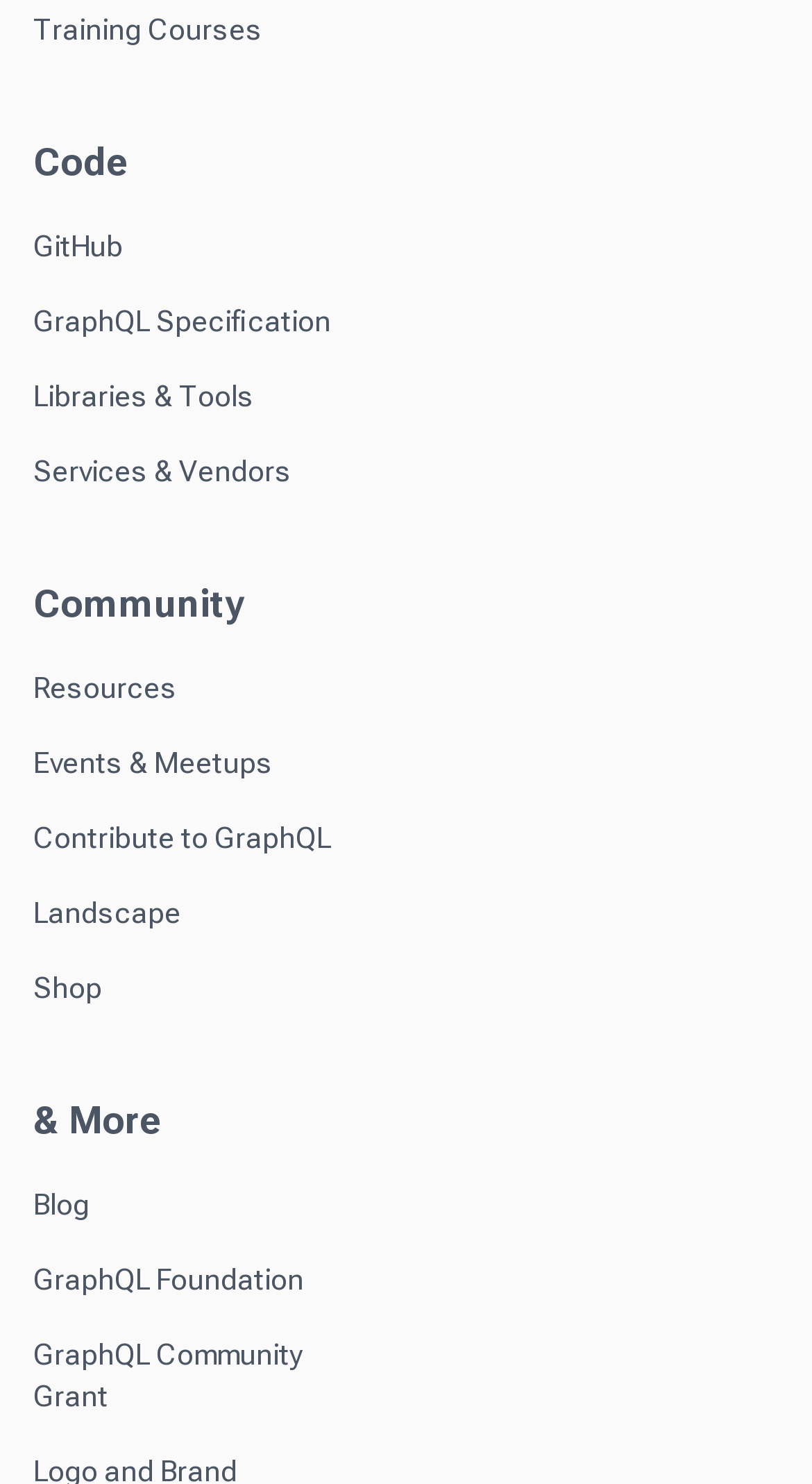What is the second link under the '& More' heading?
Using the visual information from the image, give a one-word or short-phrase answer.

GraphQL Foundation